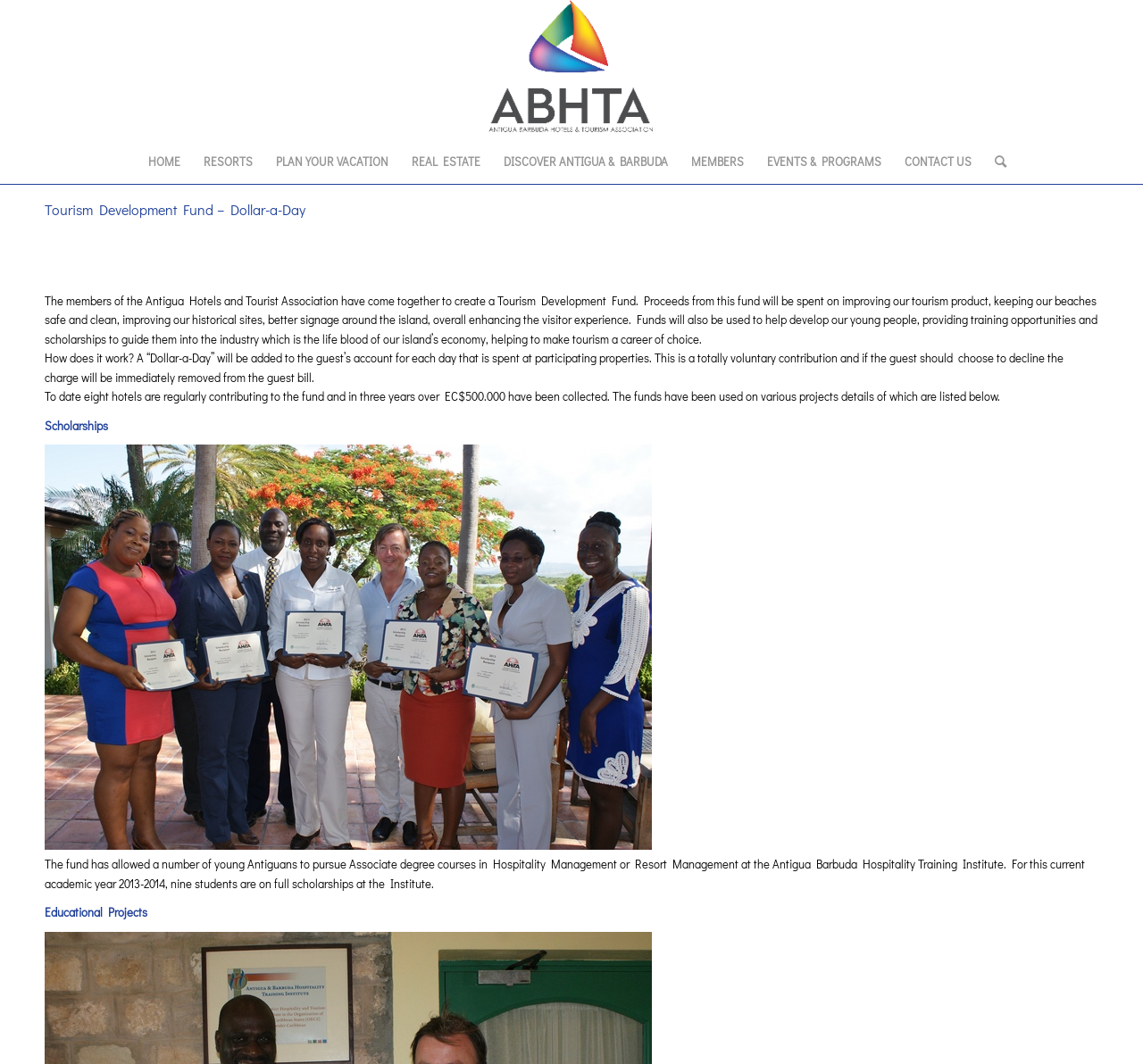Please analyze the image and give a detailed answer to the question:
What is the 'Dollar-a-Day' contribution for?

The 'Dollar-a-Day' contribution is a voluntary charge added to the guest's account for each day spent at participating properties, which goes towards the Tourism Development Fund.